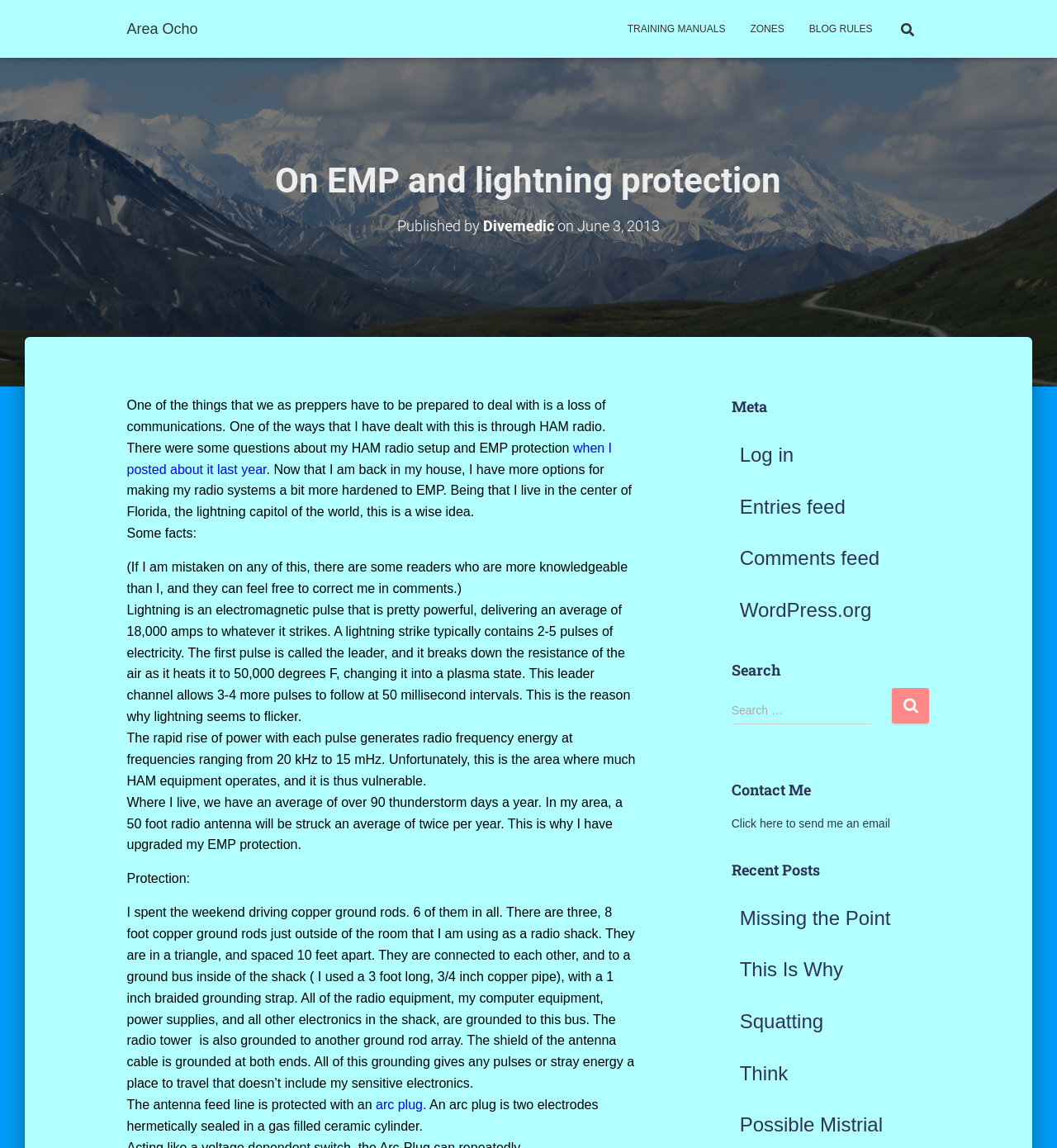How many pulses of electricity are typically contained in a lightning strike?
Respond to the question with a well-detailed and thorough answer.

The author mentioned that 'A lightning strike typically contains 2-5 pulses of electricity.' in the blog post, which explains the typical number of pulses in a lightning strike.